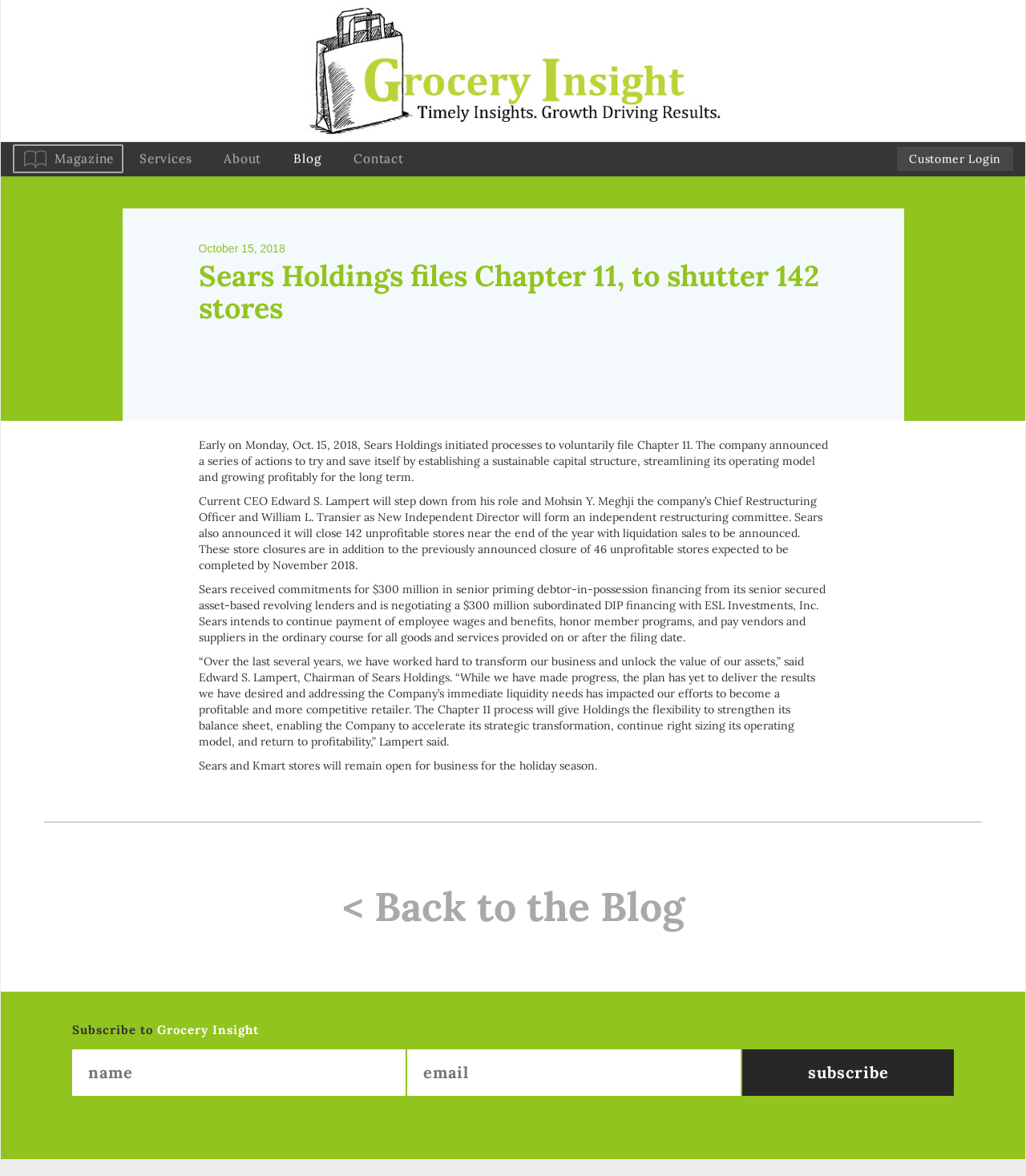Specify the bounding box coordinates of the element's region that should be clicked to achieve the following instruction: "Go to Grocery Insight". The bounding box coordinates consist of four float numbers between 0 and 1, in the format [left, top, right, bottom].

[0.285, 0.053, 0.715, 0.066]